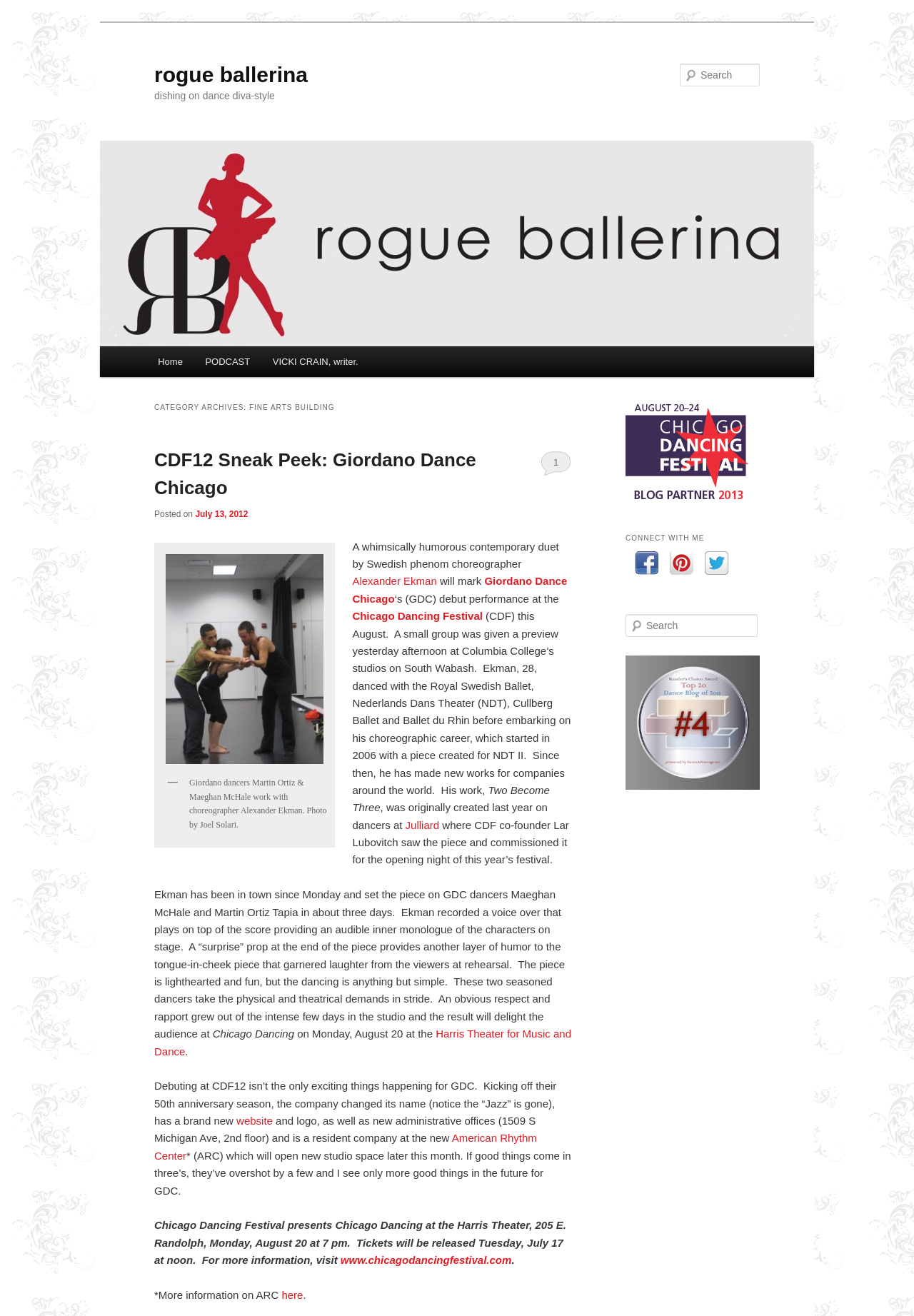Find the bounding box coordinates for the area that must be clicked to perform this action: "Connect with the author on Facebook".

[0.695, 0.419, 0.72, 0.441]